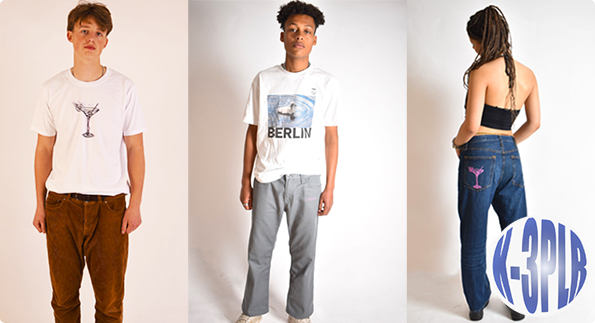What is the mission of the K-3PLR brand?
Using the image as a reference, answer the question in detail.

The caption states that the K-3PLR logo emphasizes the brand's commitment to sustainable and upcycled fashion, highlighting their mission to empower the younger generation in the fashion industry.